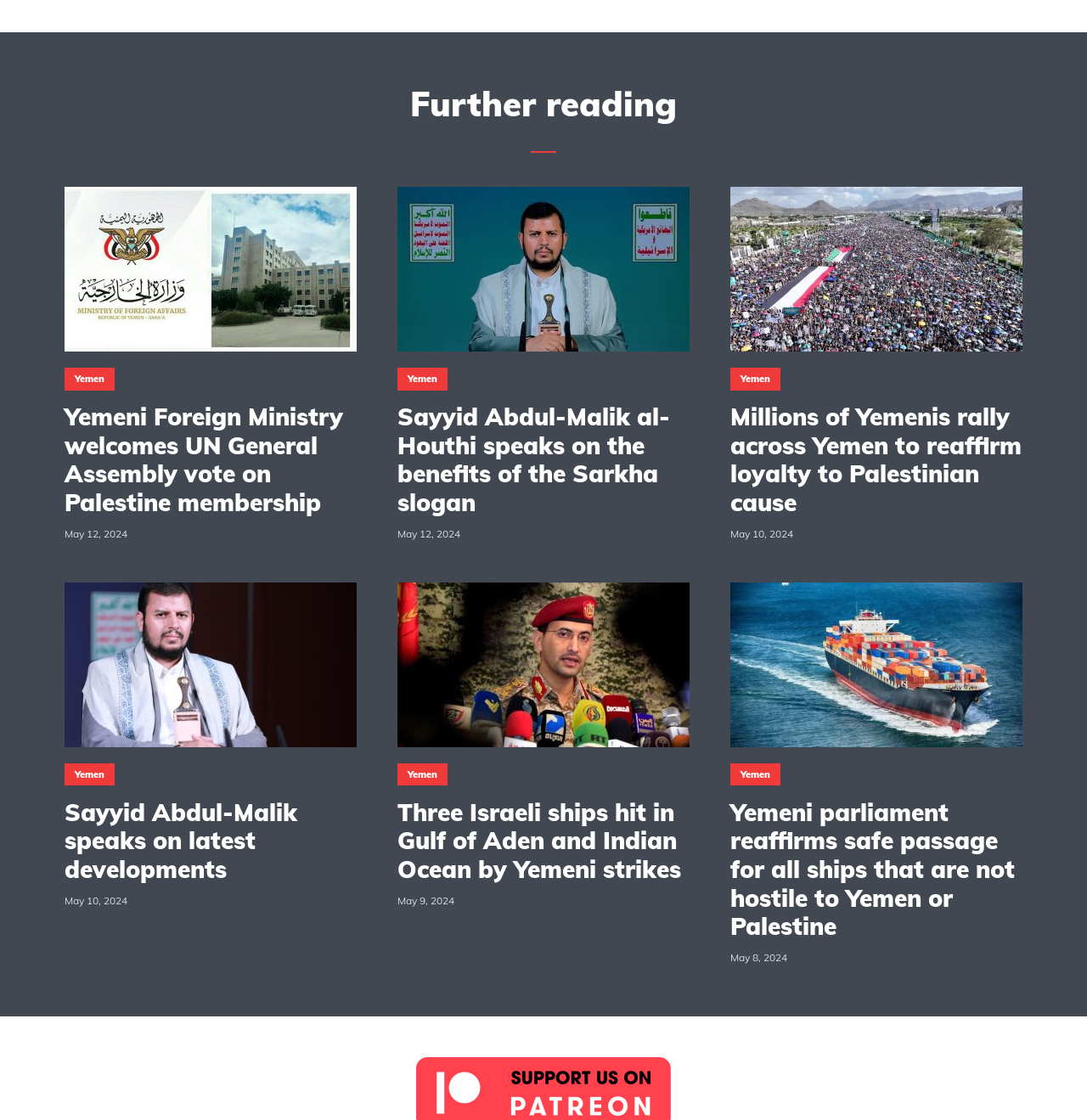Identify the bounding box for the UI element specified in this description: "Yemen". The coordinates must be four float numbers between 0 and 1, formatted as [left, top, right, bottom].

[0.059, 0.682, 0.105, 0.701]